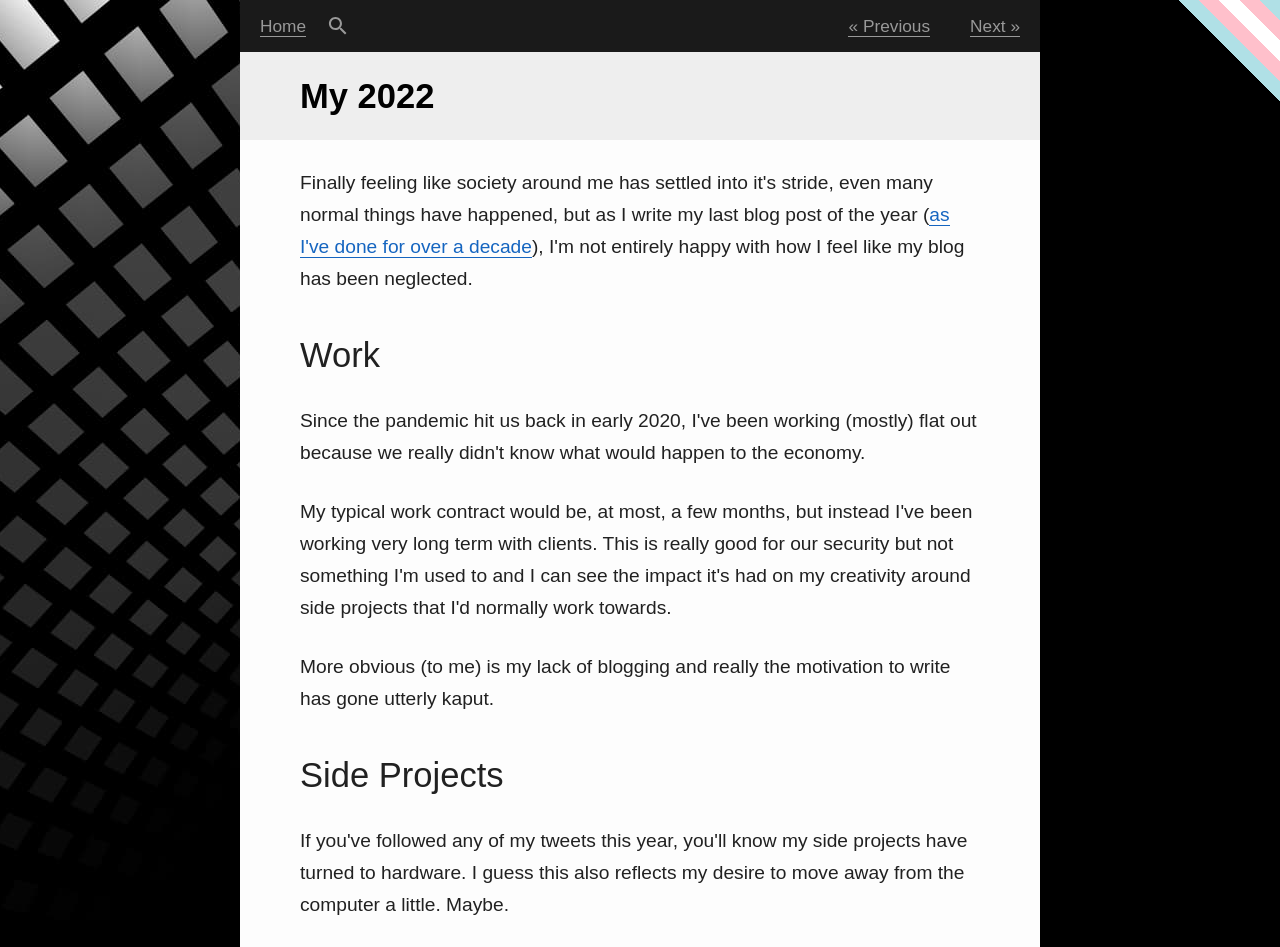Please reply to the following question with a single word or a short phrase:
What is the text above the 'Link to Work' link?

Work